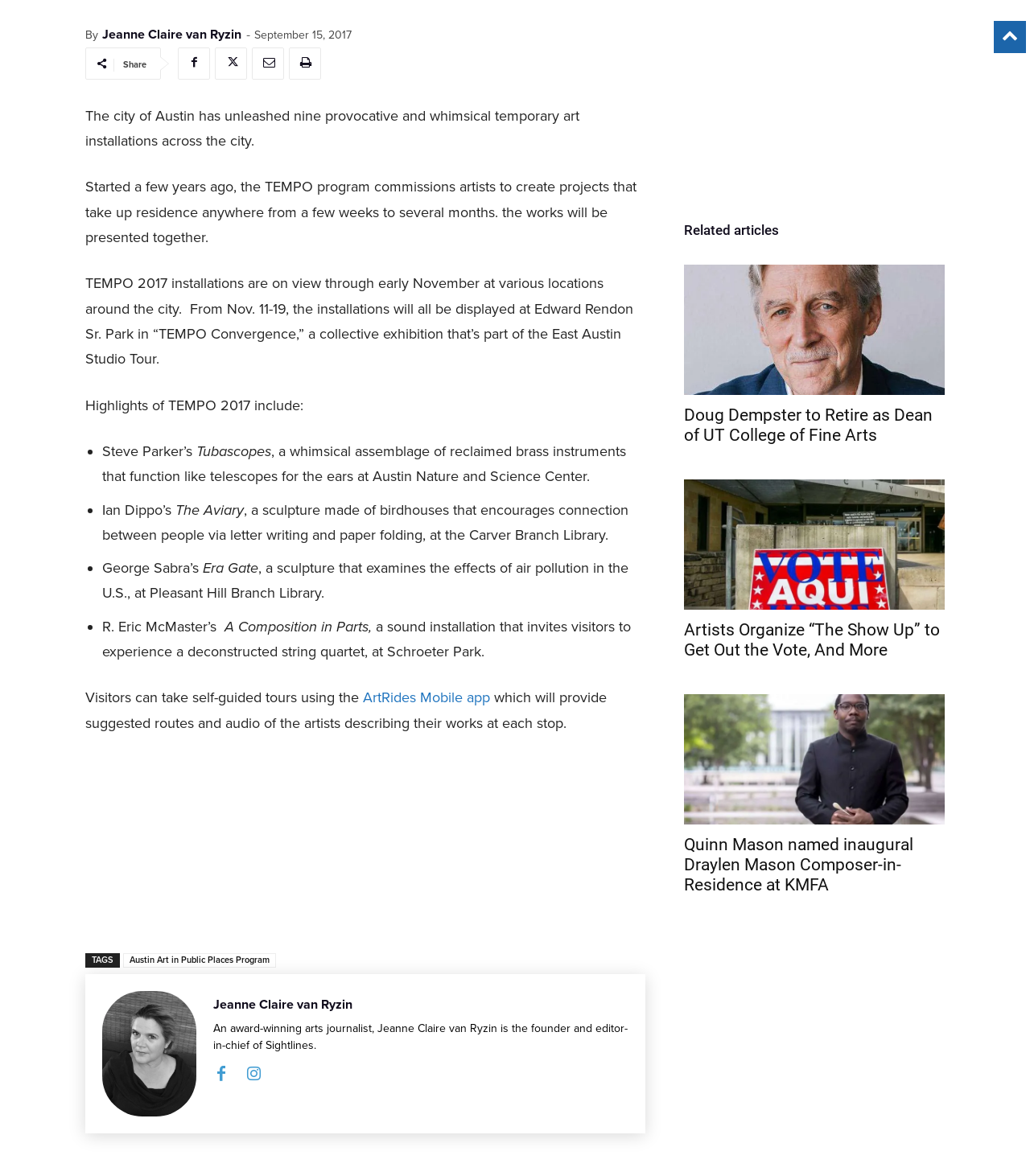Kindly respond to the following question with a single word or a brief phrase: 
Where can visitors take self-guided tours?

Using the ArtRides Mobile app